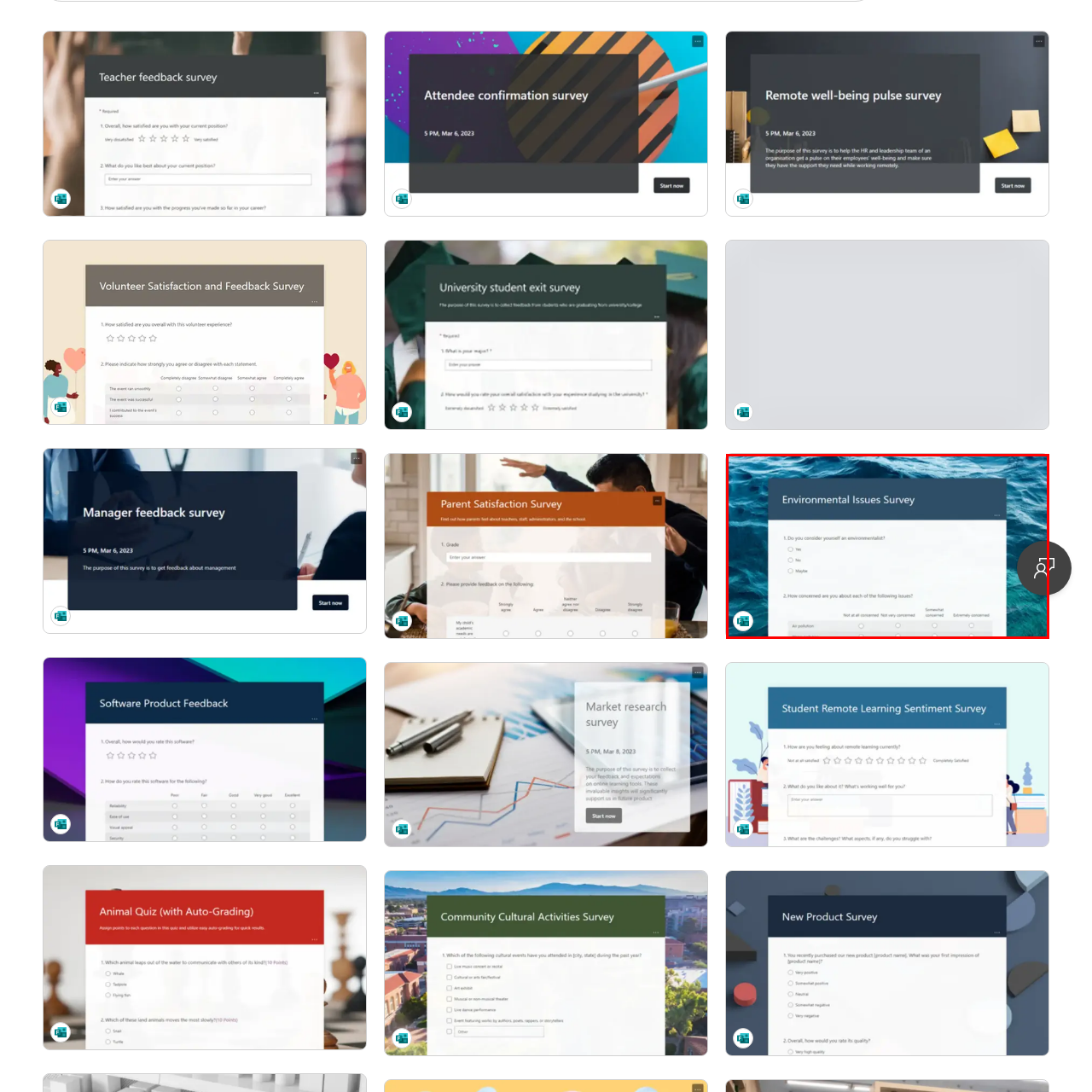How many options are provided for the first question?
Inspect the image indicated by the red outline and answer the question with a single word or short phrase.

Three